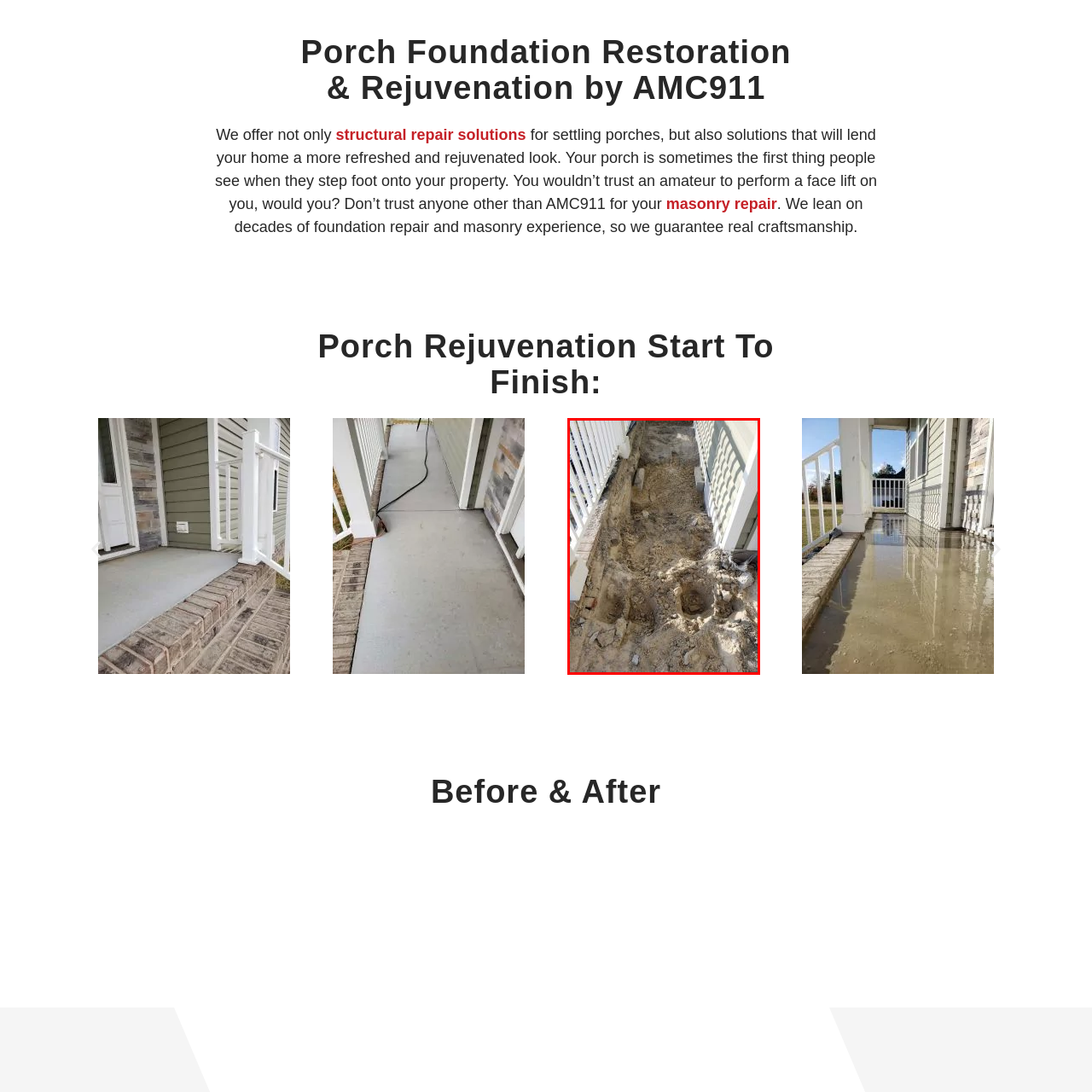Offer a complete and descriptive caption for the image marked by the red box.

This image showcases a section of a porch undergoing significant restoration work. The ground is excavated, revealing a rough, sandy surface that appears to be freshly disturbed, with visible footprints and equipment markings. The area is framed by the white railing of the porch, indicating the work is being conducted along the edge. This restoration process is vital for addressing foundational issues and rejuvenating the porch's appearance, ensuring it is not only structurally sound but also visually appealing. This type of work reflects the expertise of professionals who prioritize quality craftsmanship, as emphasized by AMC911, a provider of foundation and masonry repair solutions.